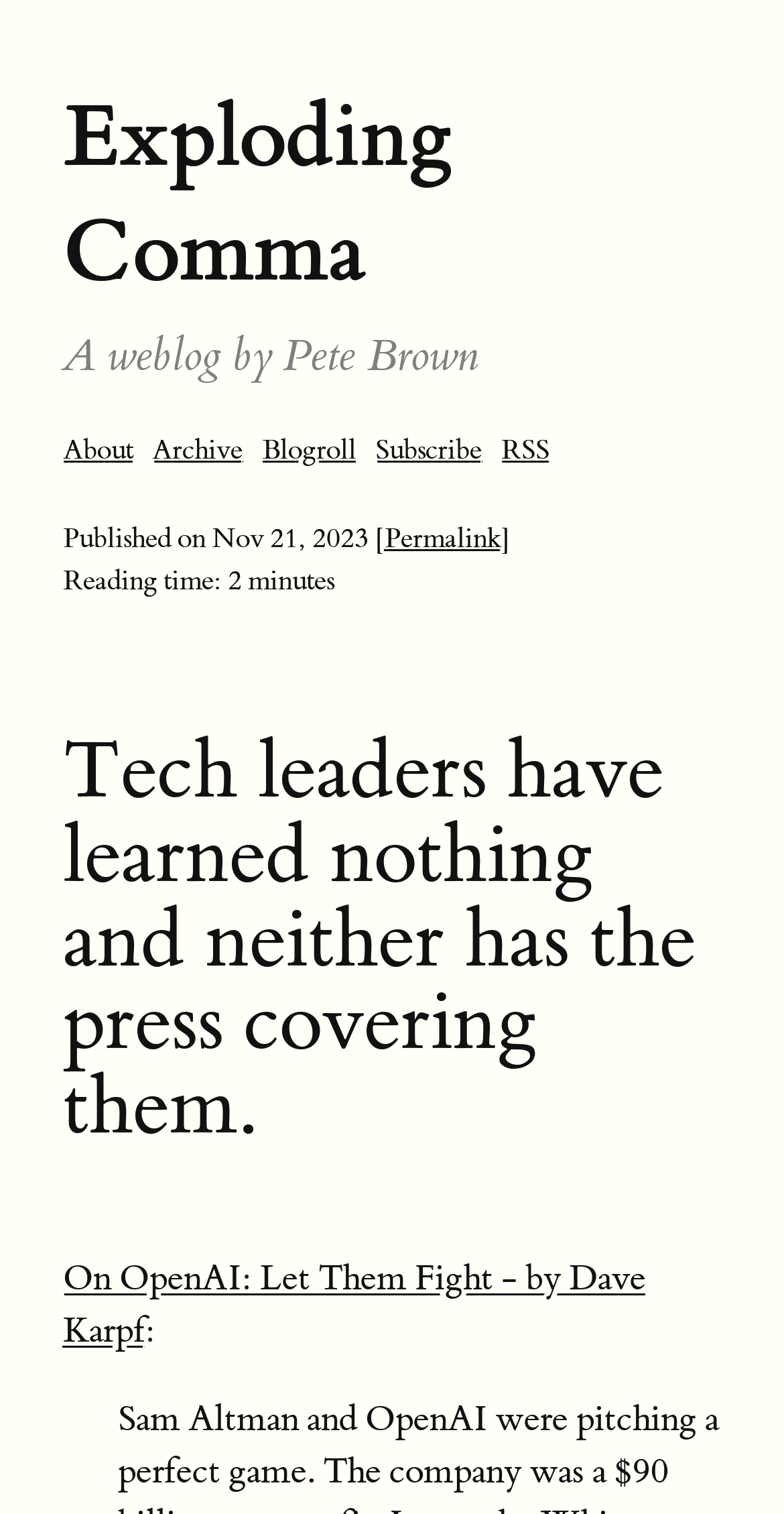Locate the bounding box coordinates of the clickable part needed for the task: "read about the author".

[0.08, 0.286, 0.17, 0.309]